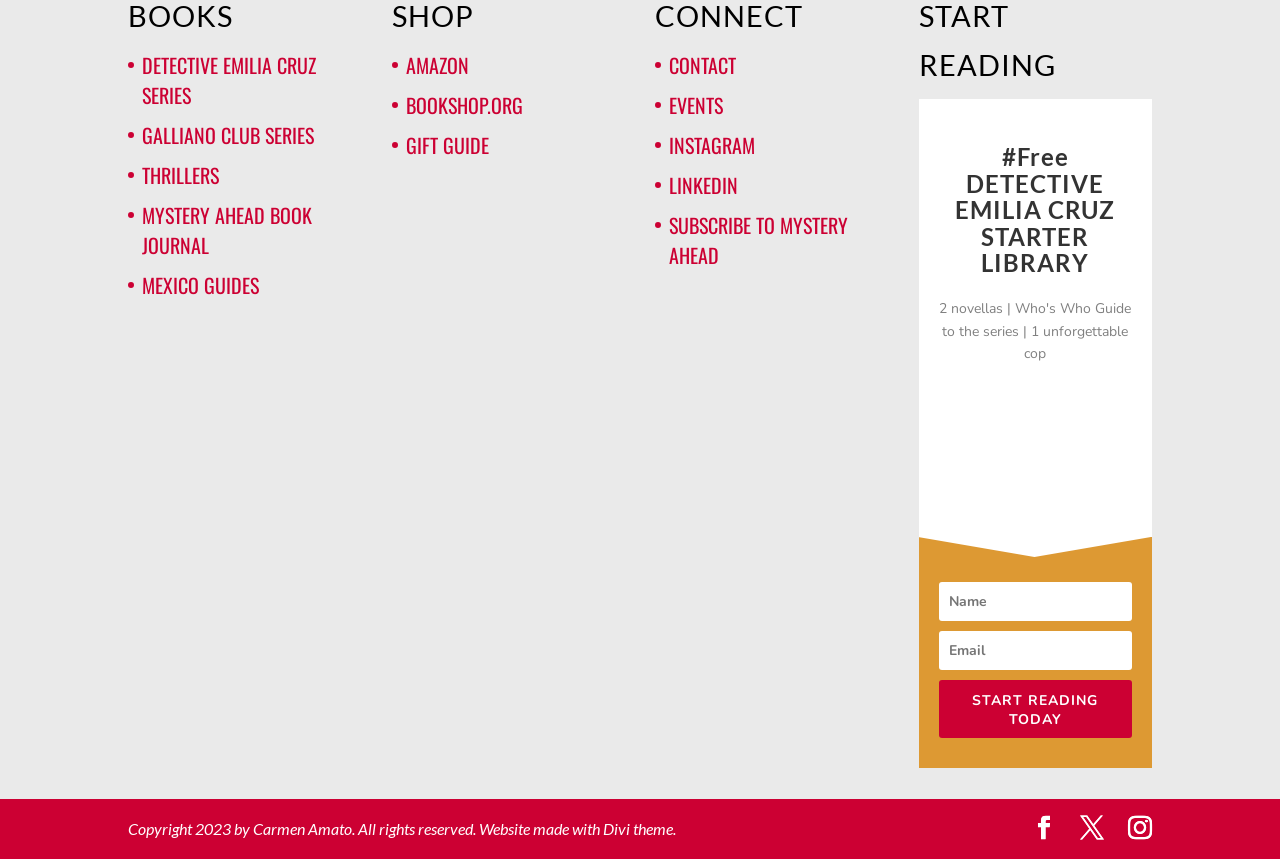What is the topic of the image on the webpage?
Using the image provided, answer with just one word or phrase.

missing women in Mexico